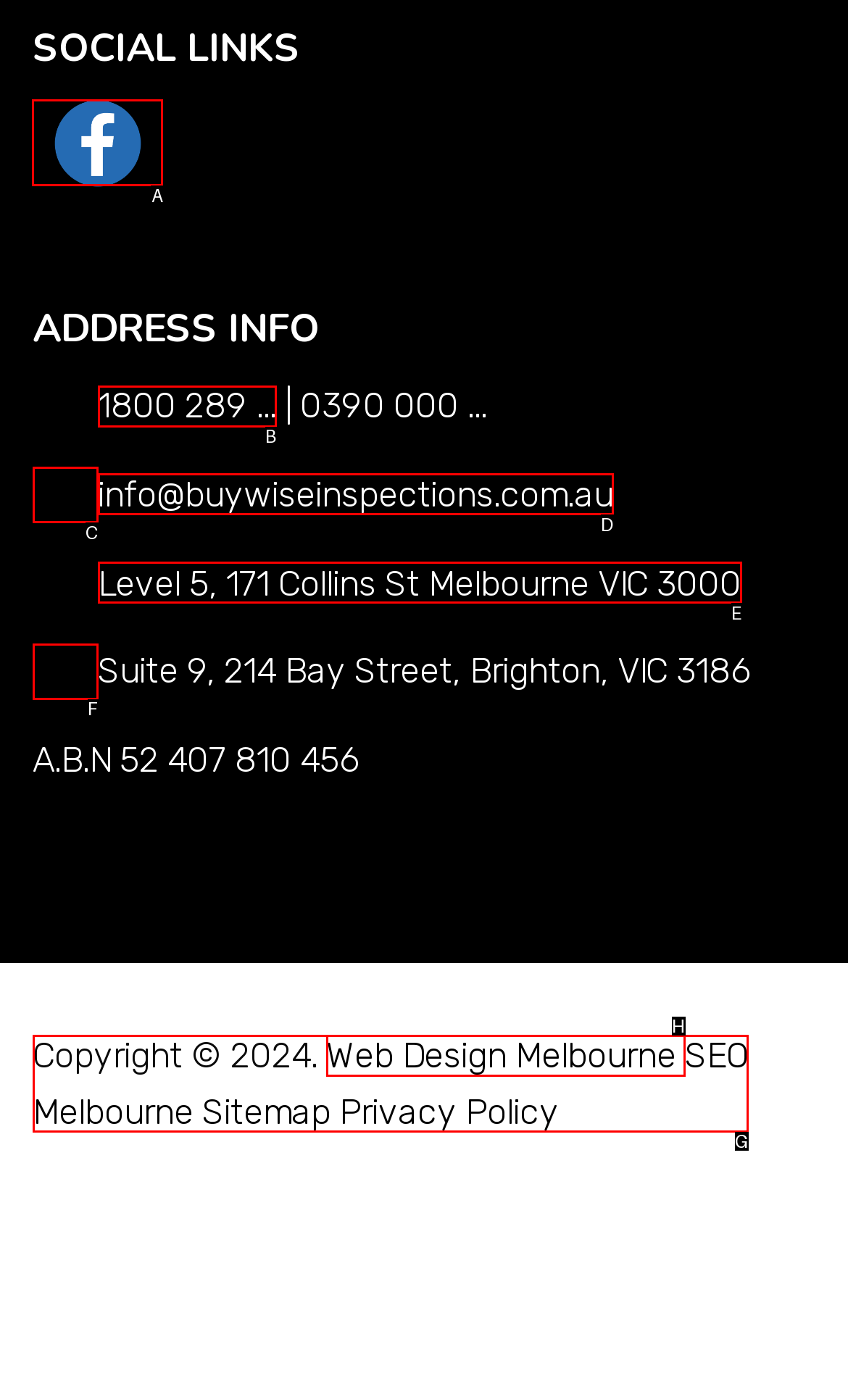Specify which UI element should be clicked to accomplish the task: View Facebook page. Answer with the letter of the correct choice.

A